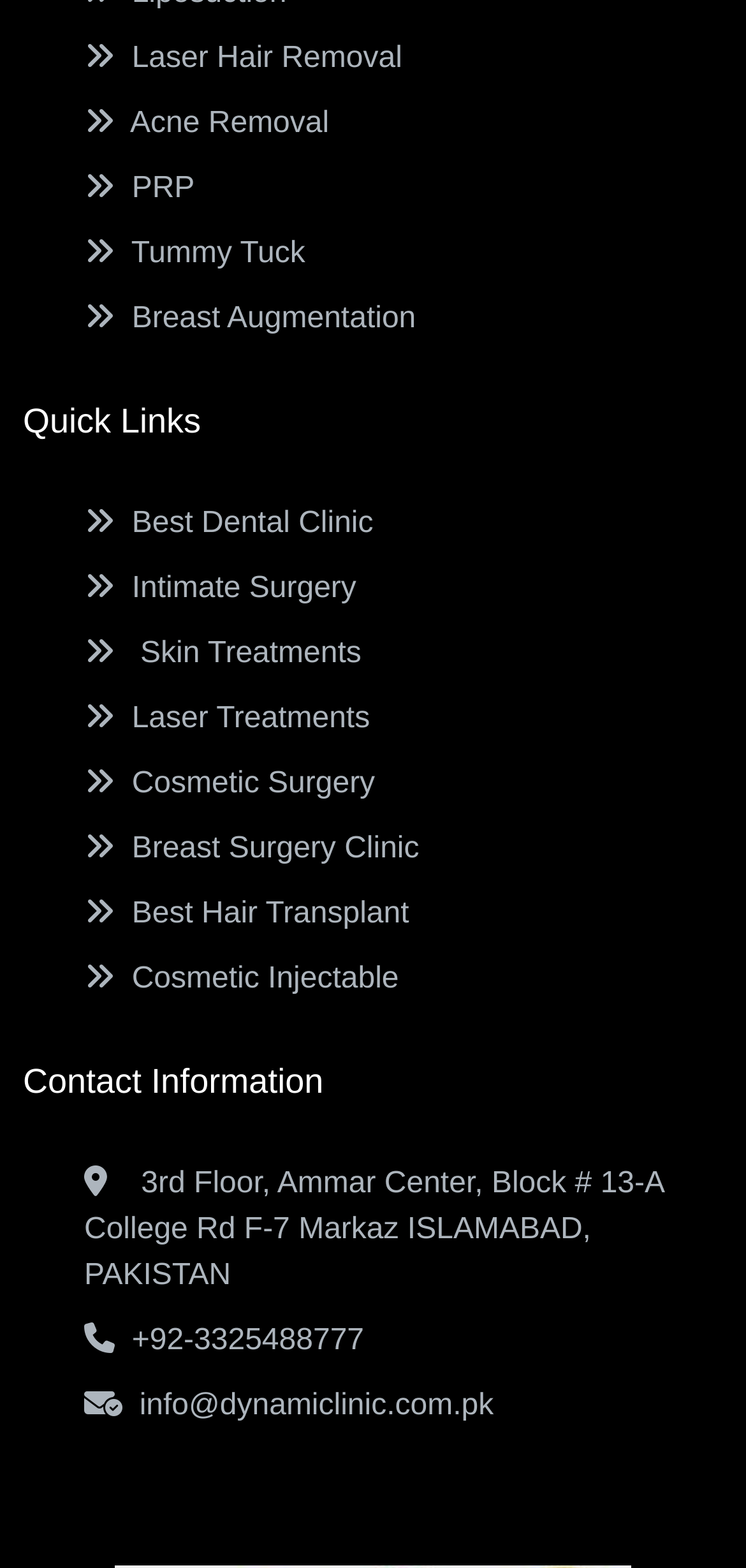Locate the bounding box of the UI element with the following description: "Intimate Surgery".

[0.113, 0.365, 0.478, 0.386]